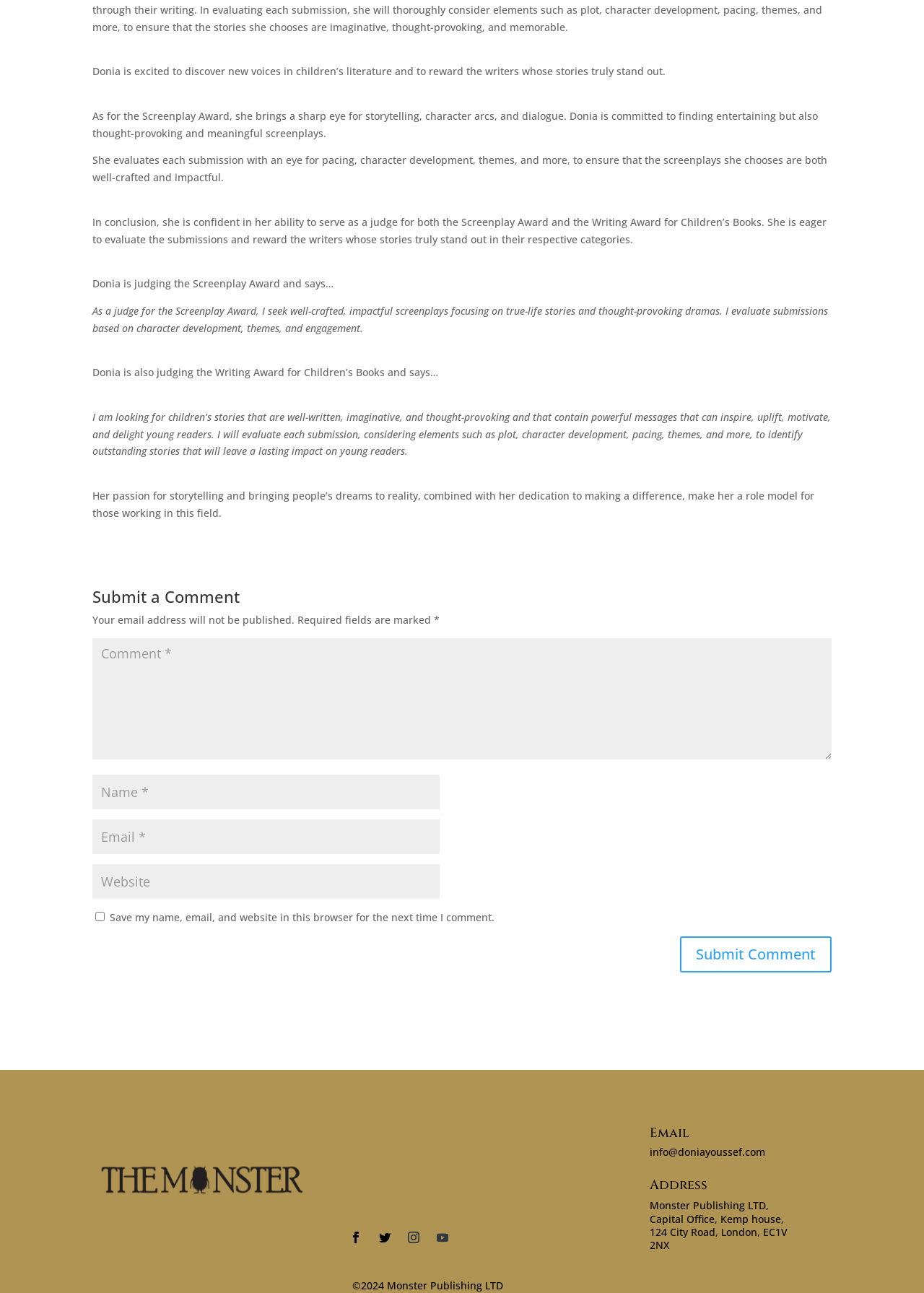Determine the bounding box for the UI element that matches this description: "input value="Email *" aria-describedby="email-notes" name="email"".

[0.1, 0.634, 0.476, 0.661]